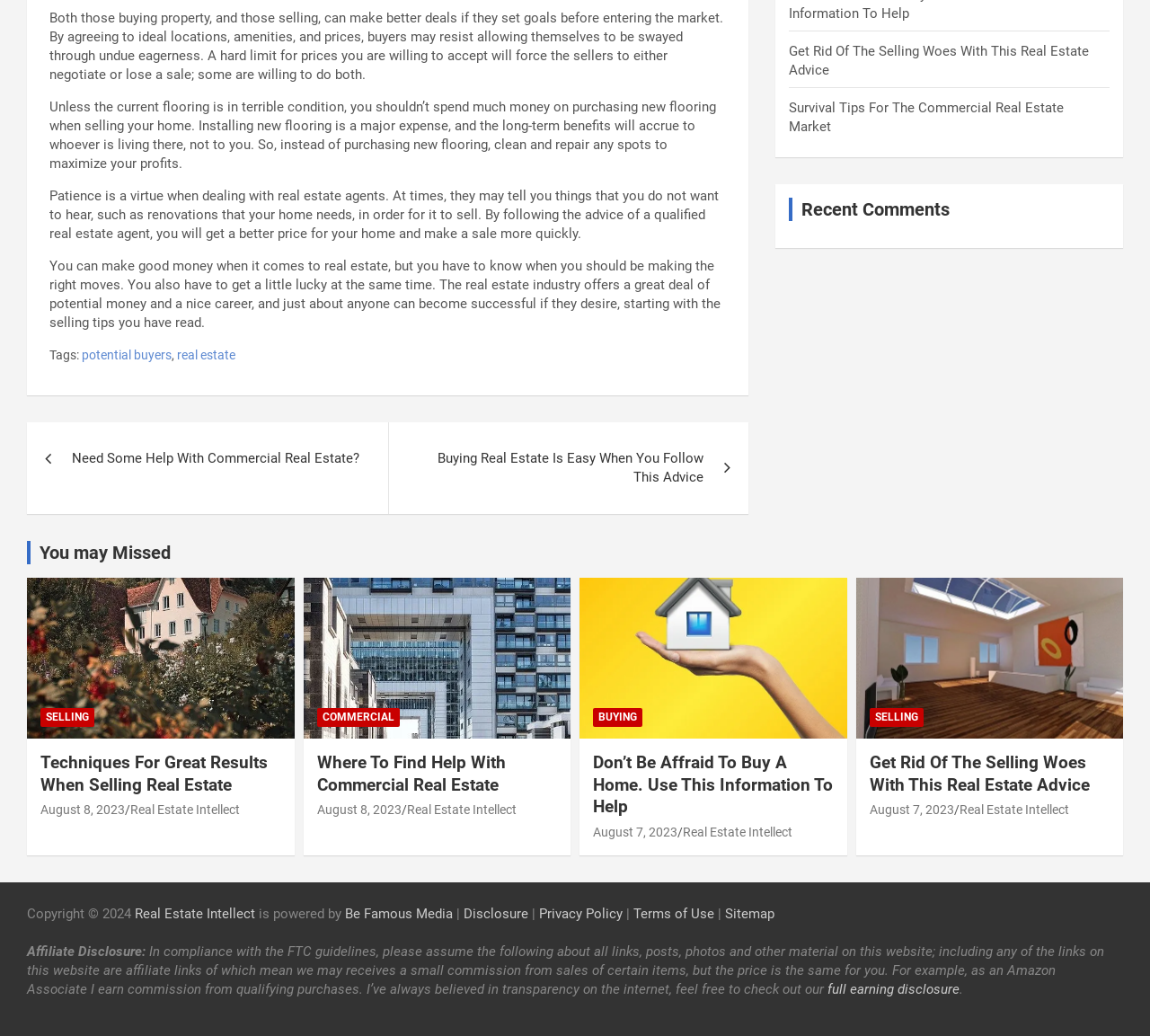Please identify the coordinates of the bounding box that should be clicked to fulfill this instruction: "View the 'Posts' navigation".

[0.023, 0.408, 0.651, 0.496]